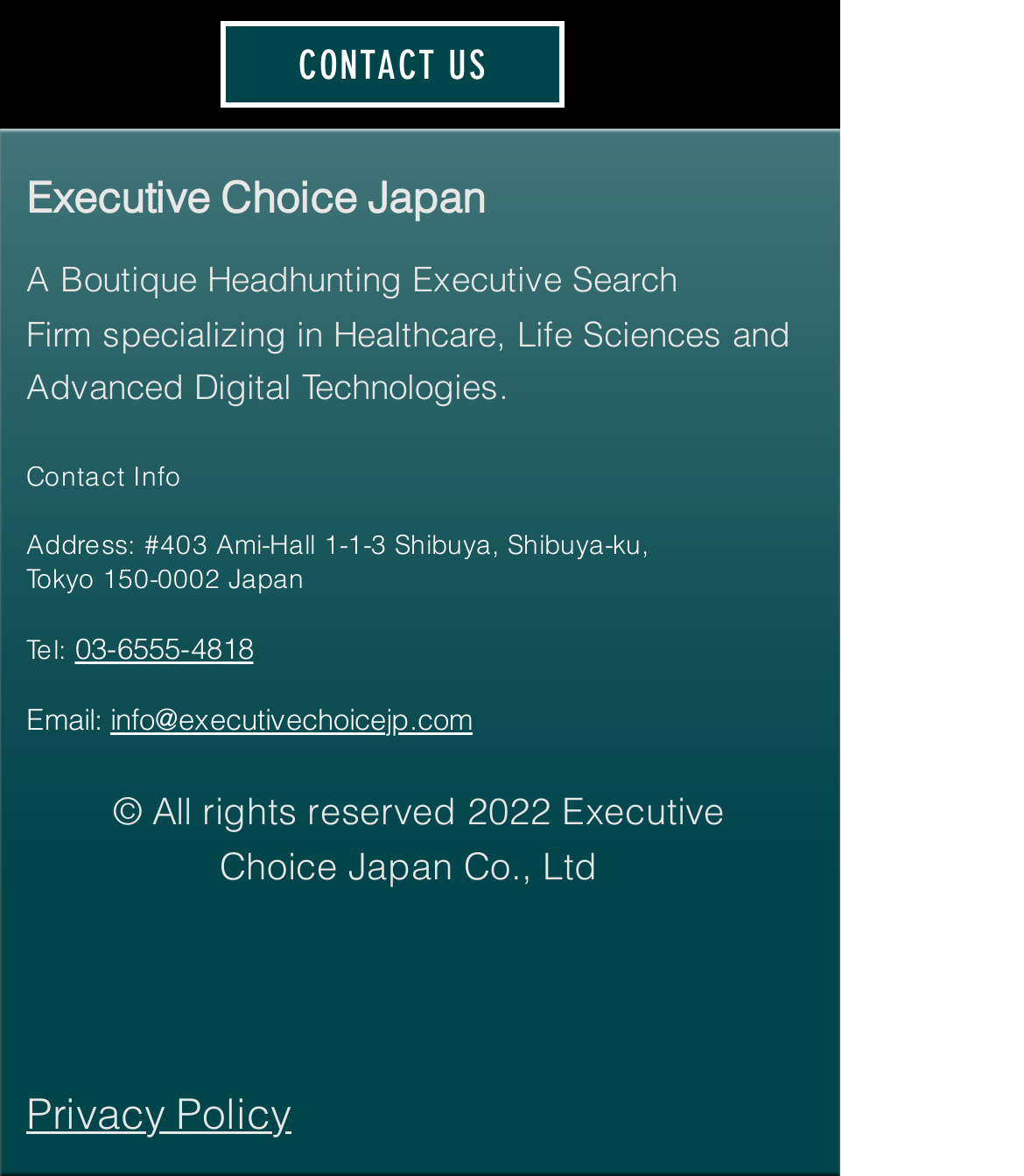Identify the bounding box coordinates for the UI element mentioned here: "Contact Info". Provide the coordinates as four float values between 0 and 1, i.e., [left, top, right, bottom].

[0.026, 0.391, 0.177, 0.42]